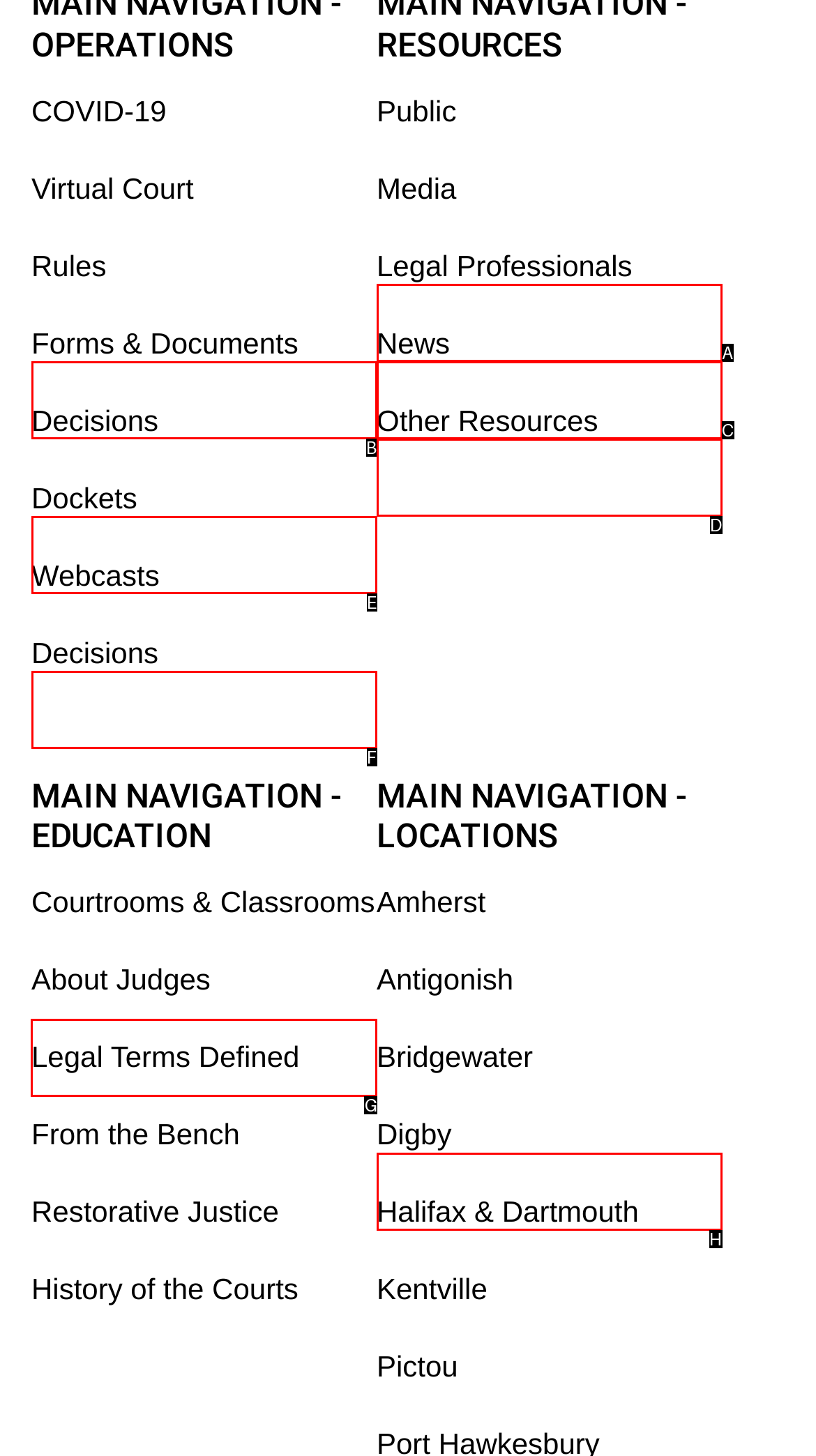For the given instruction: Learn about Legal Terms Defined, determine which boxed UI element should be clicked. Answer with the letter of the corresponding option directly.

G